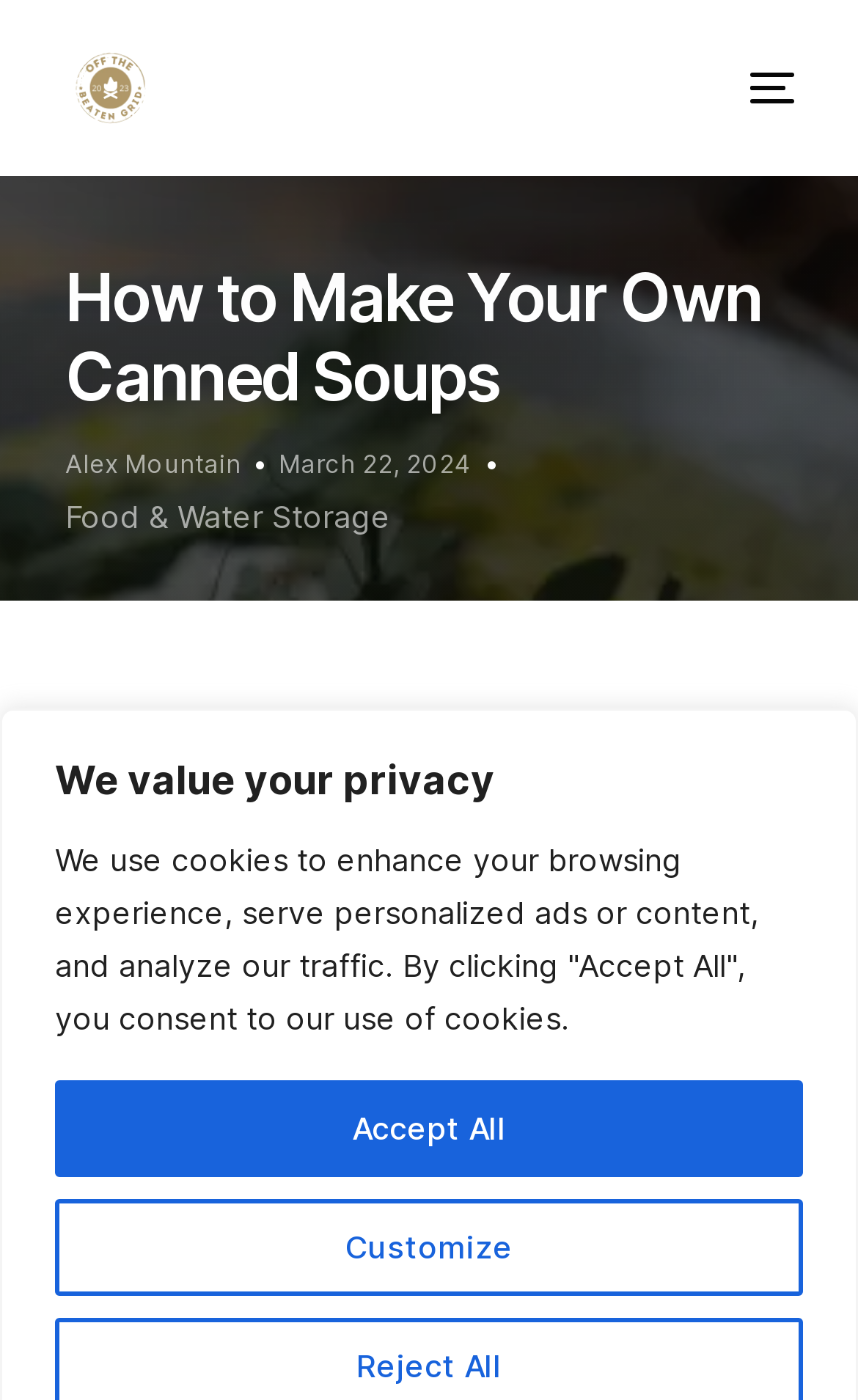What category is the article under? Please answer the question using a single word or phrase based on the image.

Food & Water Storage